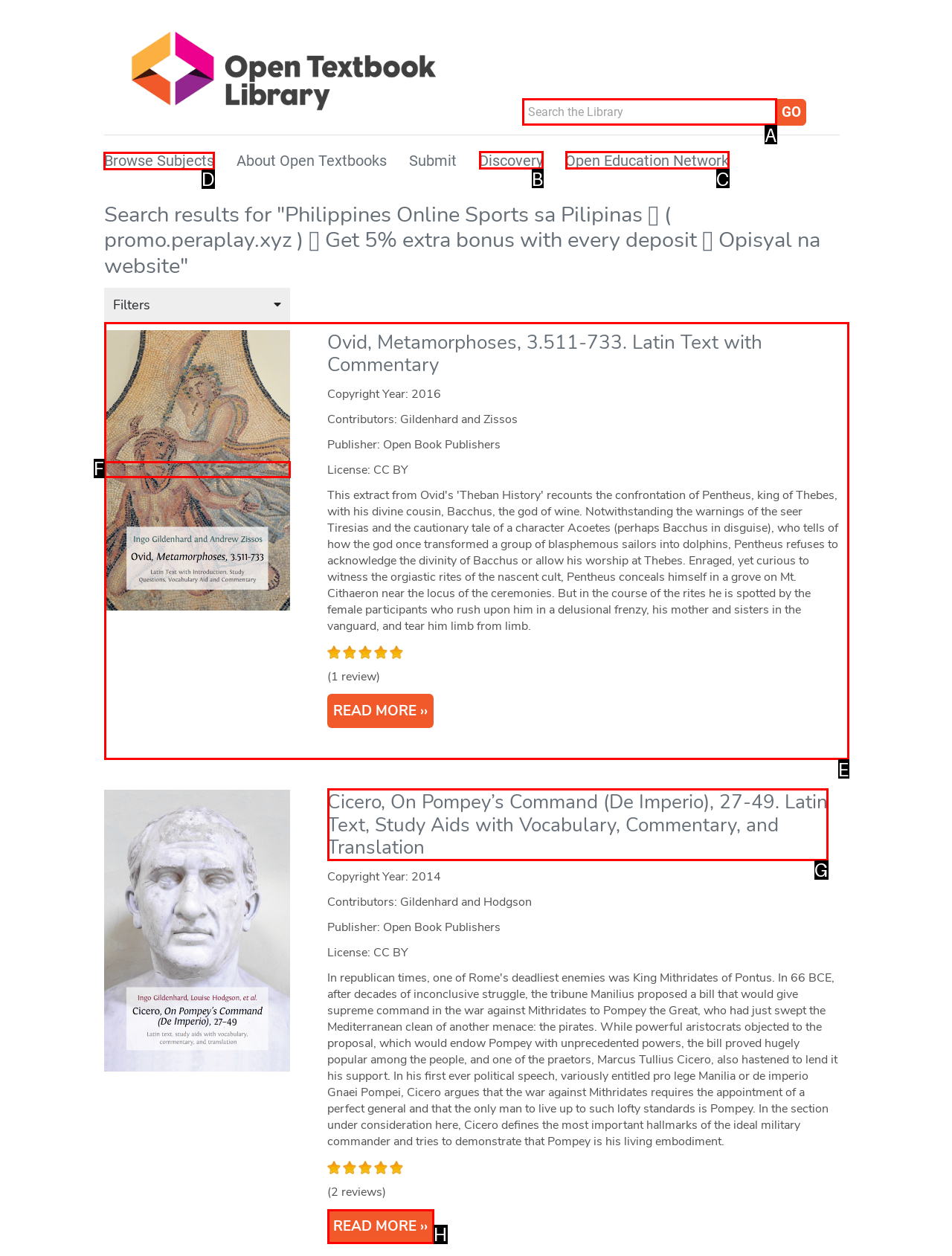Choose the letter of the option you need to click to Browse subjects. Answer with the letter only.

D